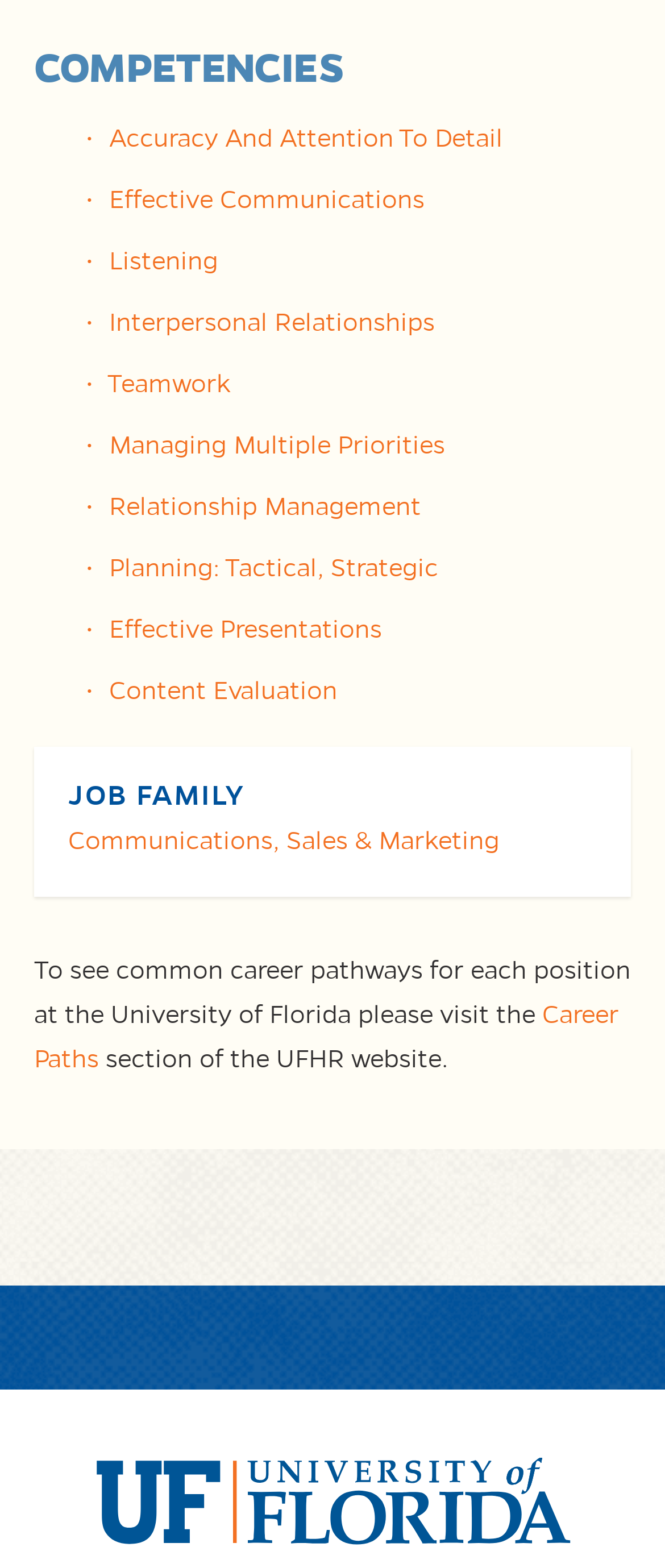Identify the bounding box coordinates for the element you need to click to achieve the following task: "Go to Day Six". Provide the bounding box coordinates as four float numbers between 0 and 1, in the form [left, top, right, bottom].

None